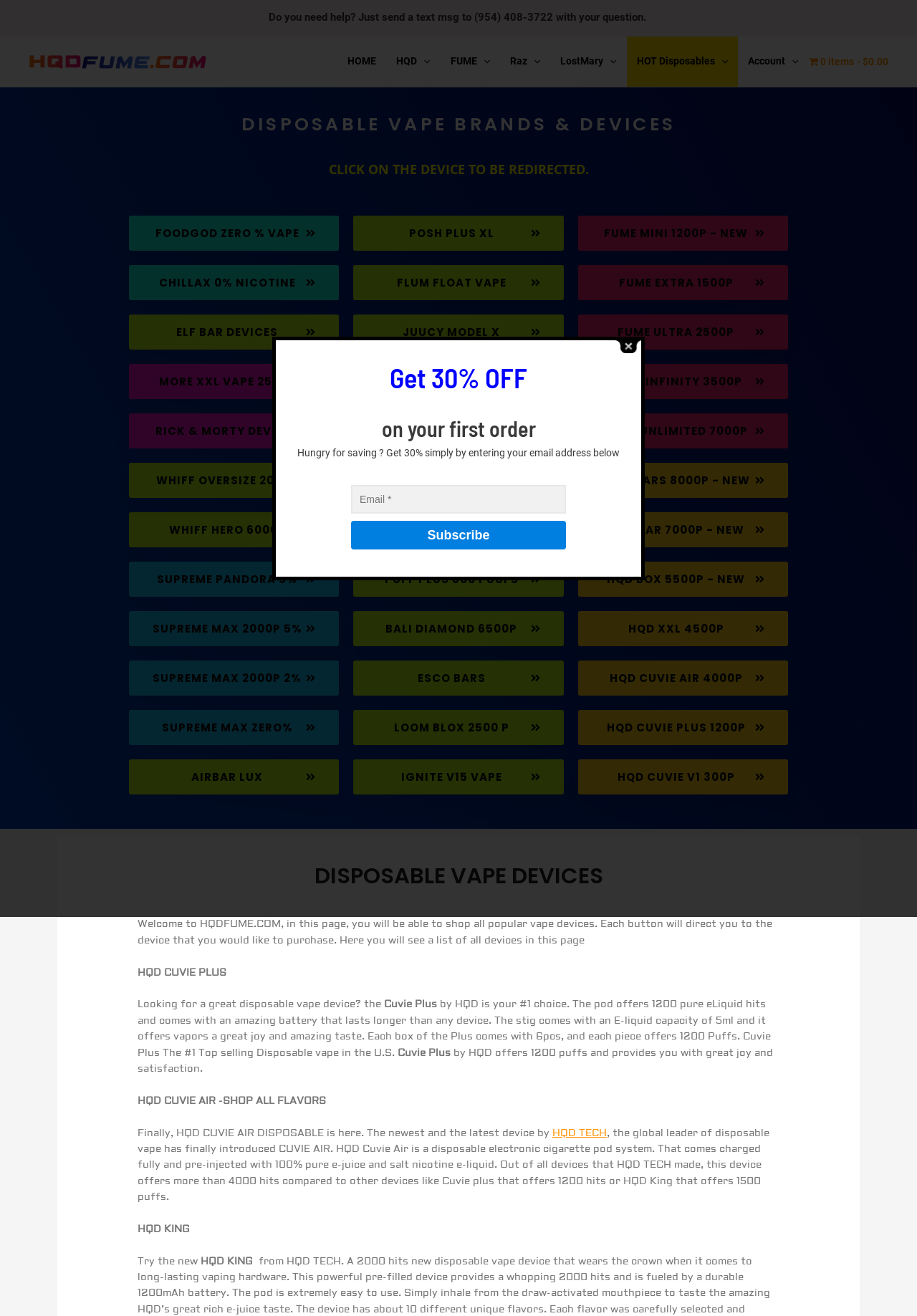What is the e-liquid capacity of the HQD CUVIE PLUS?
Provide a detailed answer to the question, using the image to inform your response.

As per the product description, the HQD CUVIE PLUS device has an e-liquid capacity of 5ml, which is mentioned in the text.